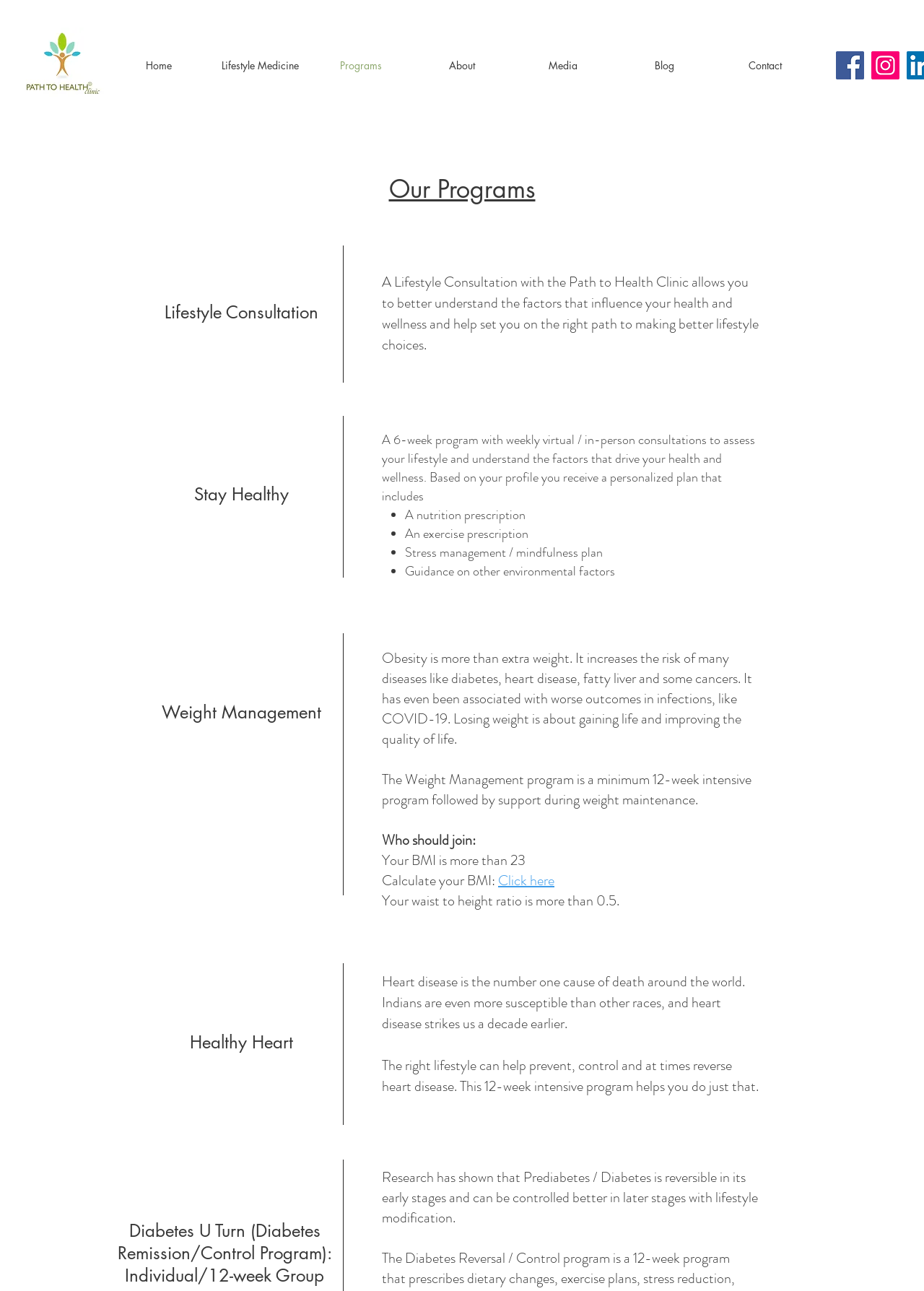Please answer the following question using a single word or phrase: 
What is the purpose of the Lifestyle Consultation?

To understand health and wellness factors